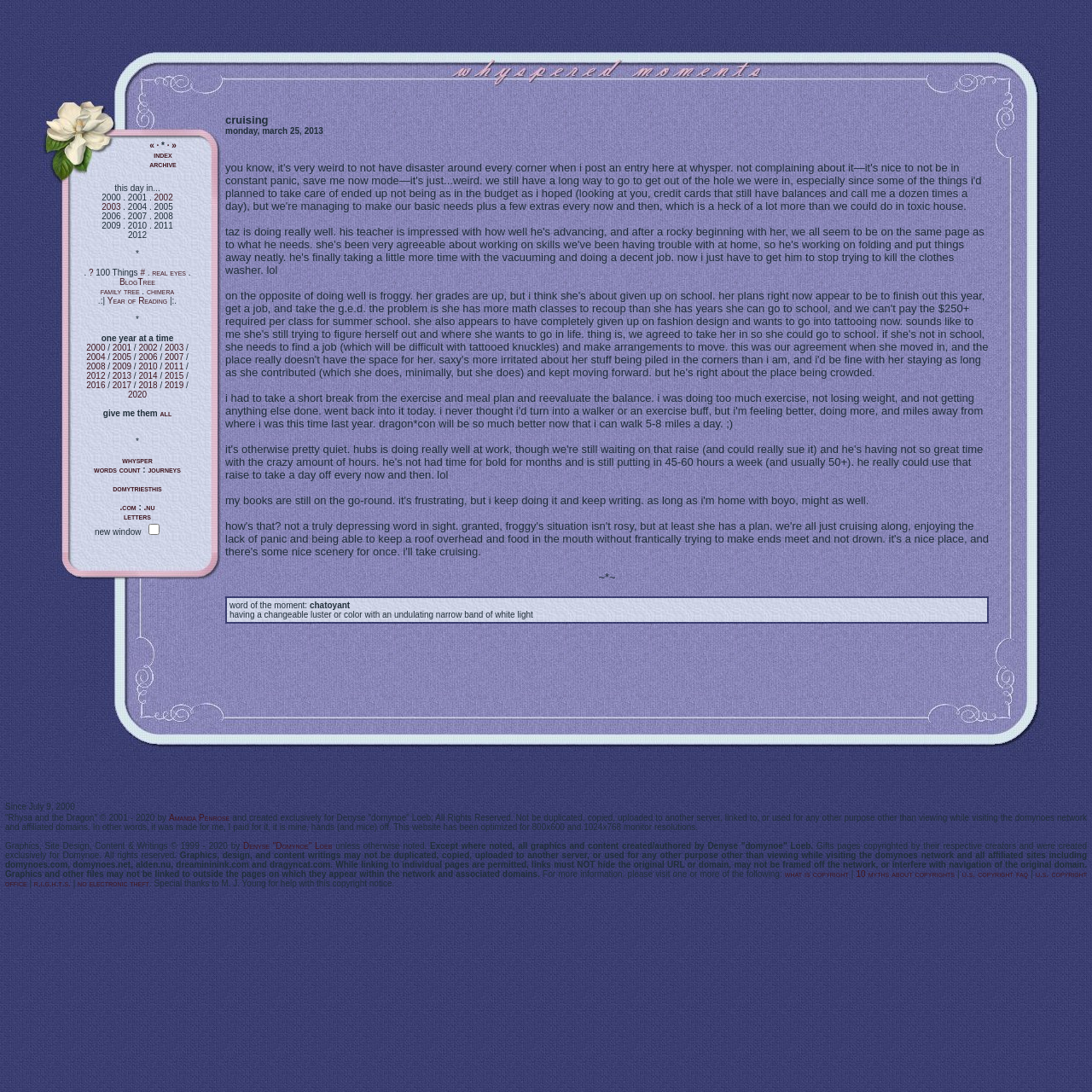Determine the bounding box coordinates of the clickable region to follow the instruction: "read the blog post titled 'cruising monday, march 25, 2013'".

[0.206, 0.09, 0.905, 0.639]